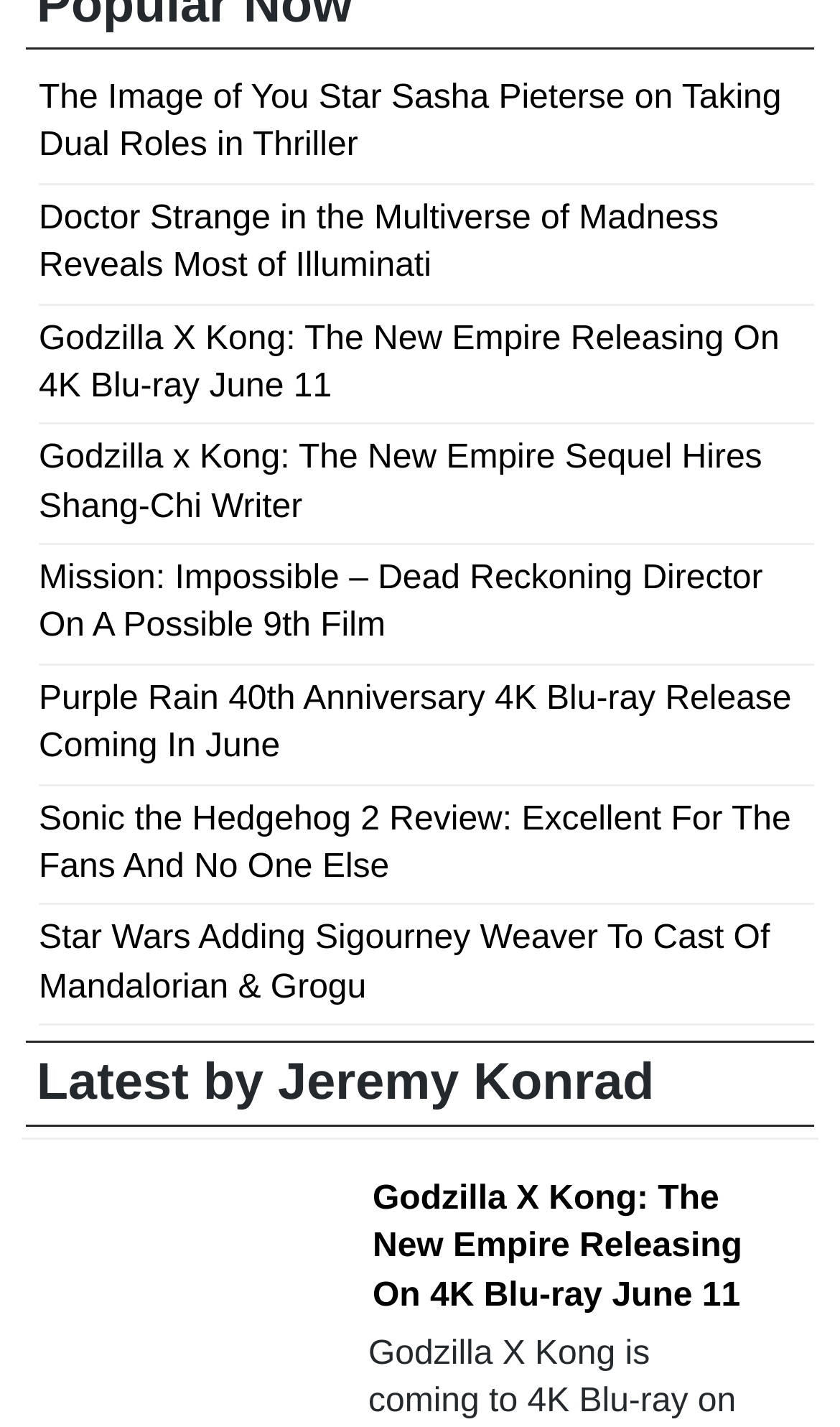How many articles are related to Godzilla?
Please provide a single word or phrase as the answer based on the screenshot.

2